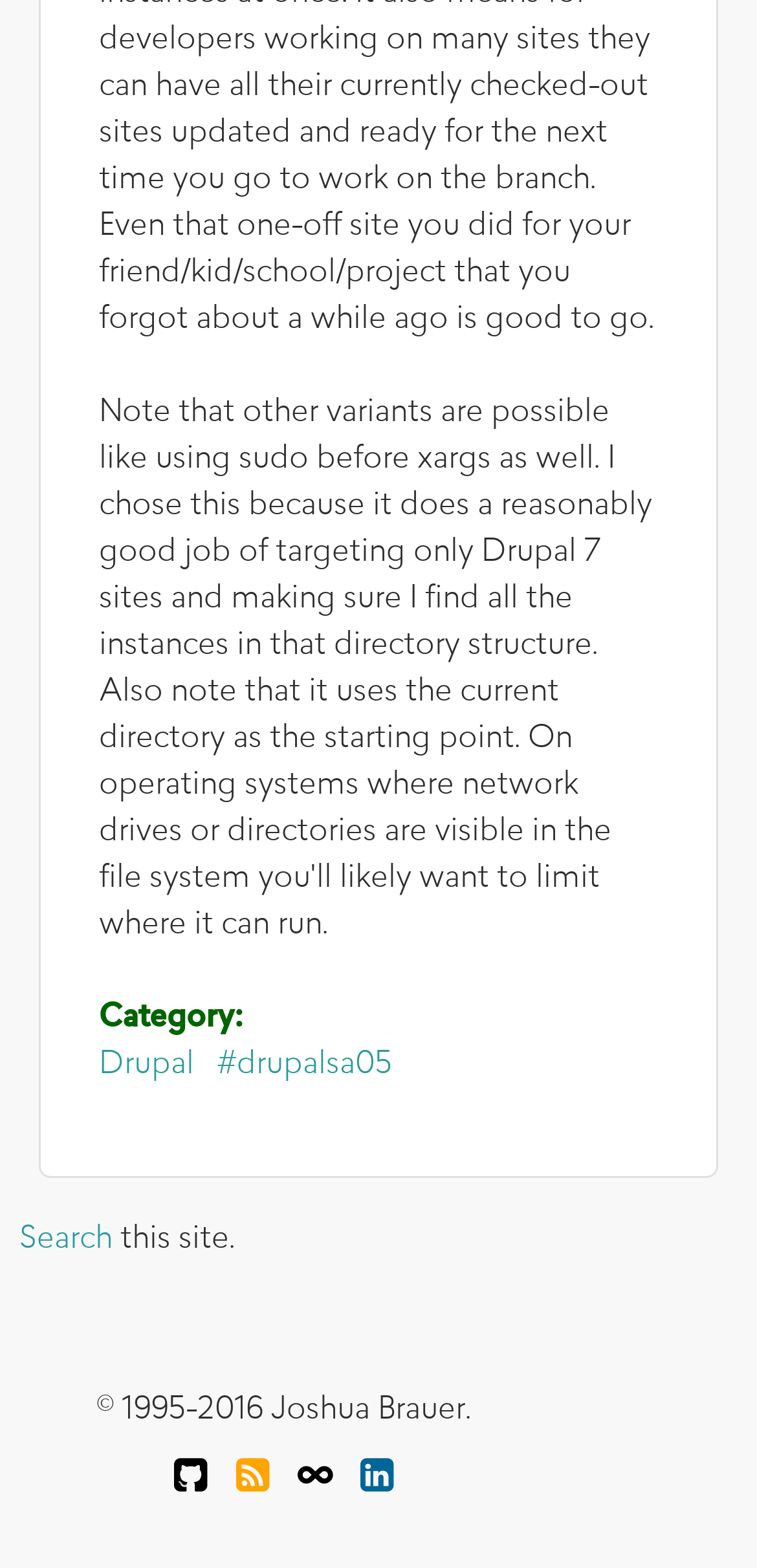Please examine the image and provide a detailed answer to the question: What is the link above 'this site'?

The link 'Search' is located above the static text 'this site.' with a bounding box coordinate of [0.026, 0.781, 0.149, 0.801].